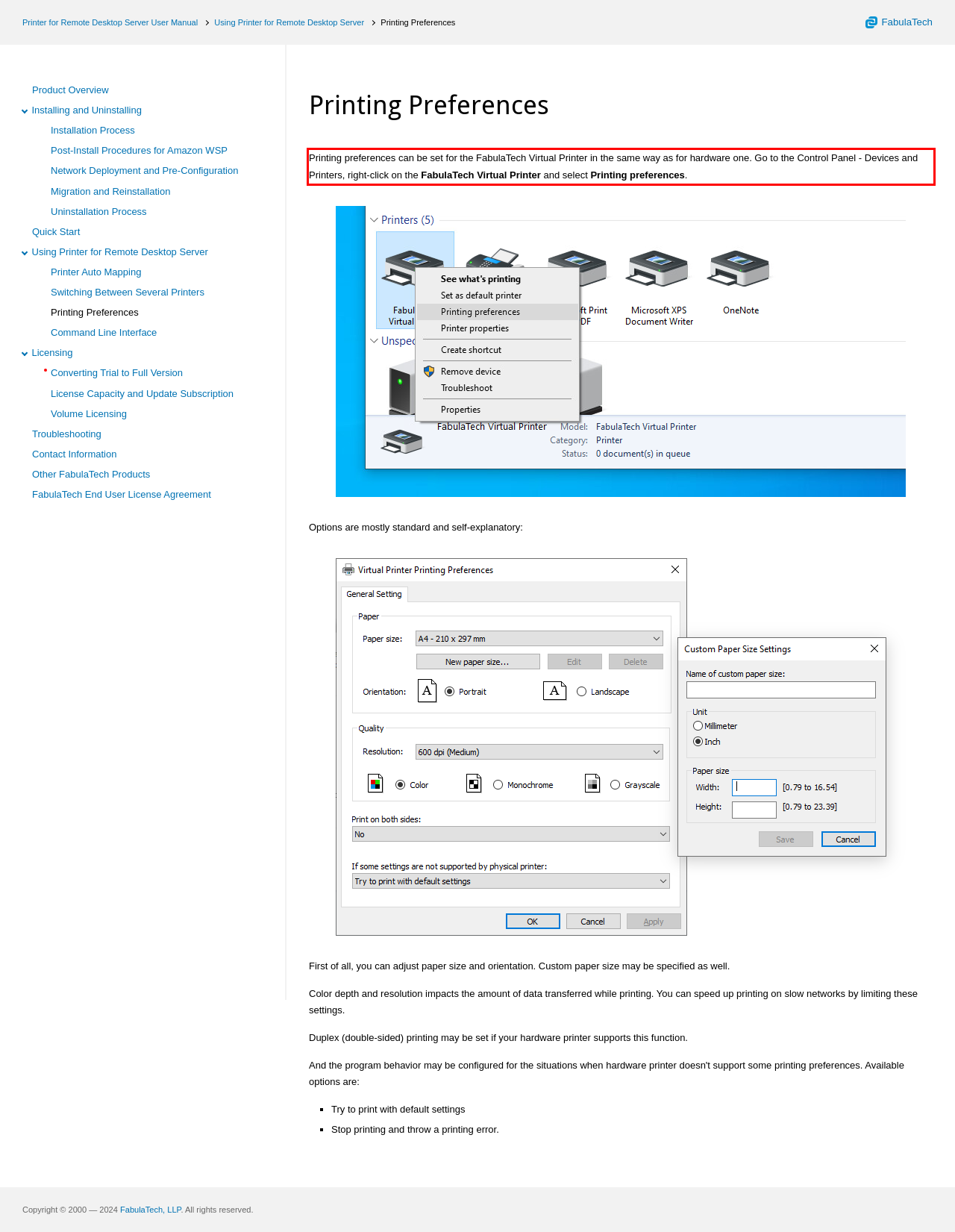Review the webpage screenshot provided, and perform OCR to extract the text from the red bounding box.

Printing preferences can be set for the FabulaTech Virtual Printer in the same way as for hardware one. Go to the Control Panel - Devices and Printers, right-click on the FabulaTech Virtual Printer and select Printing preferences.